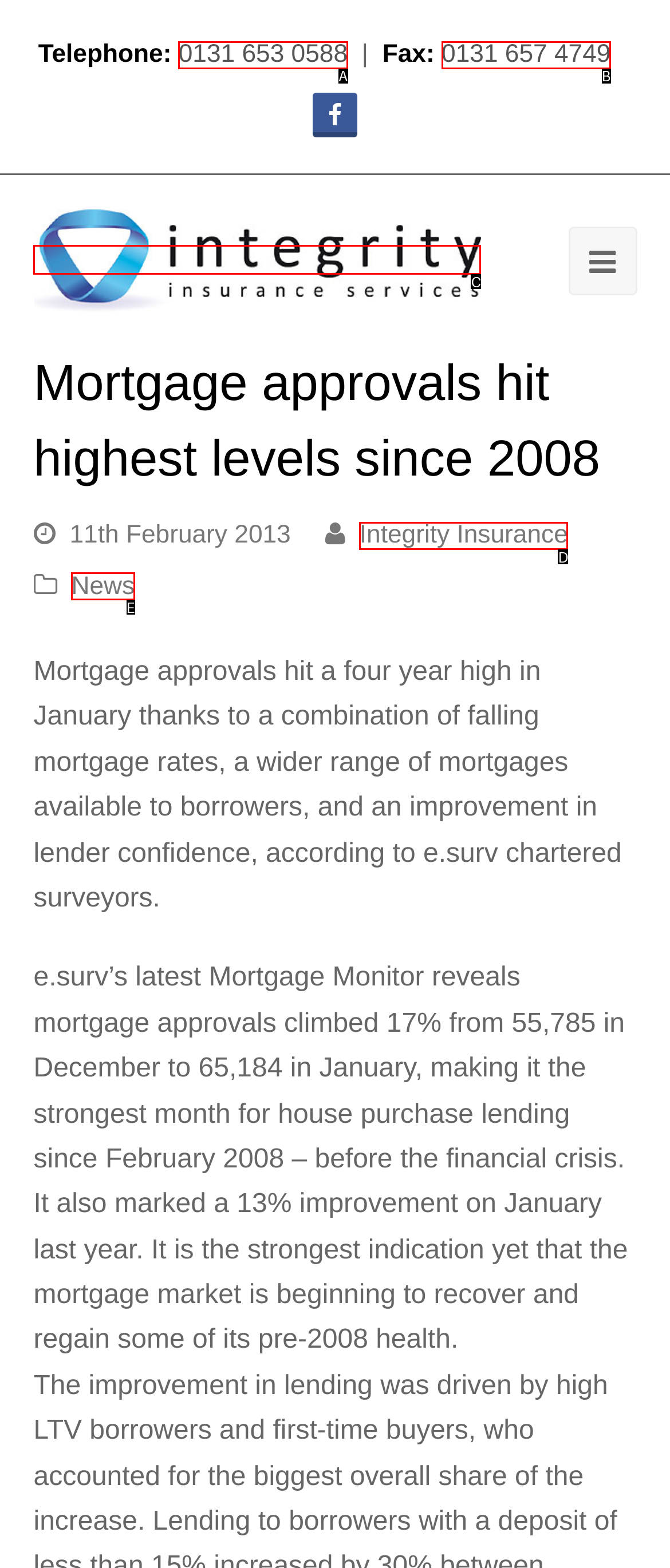Based on the given description: 0131 657 4749, determine which HTML element is the best match. Respond with the letter of the chosen option.

B